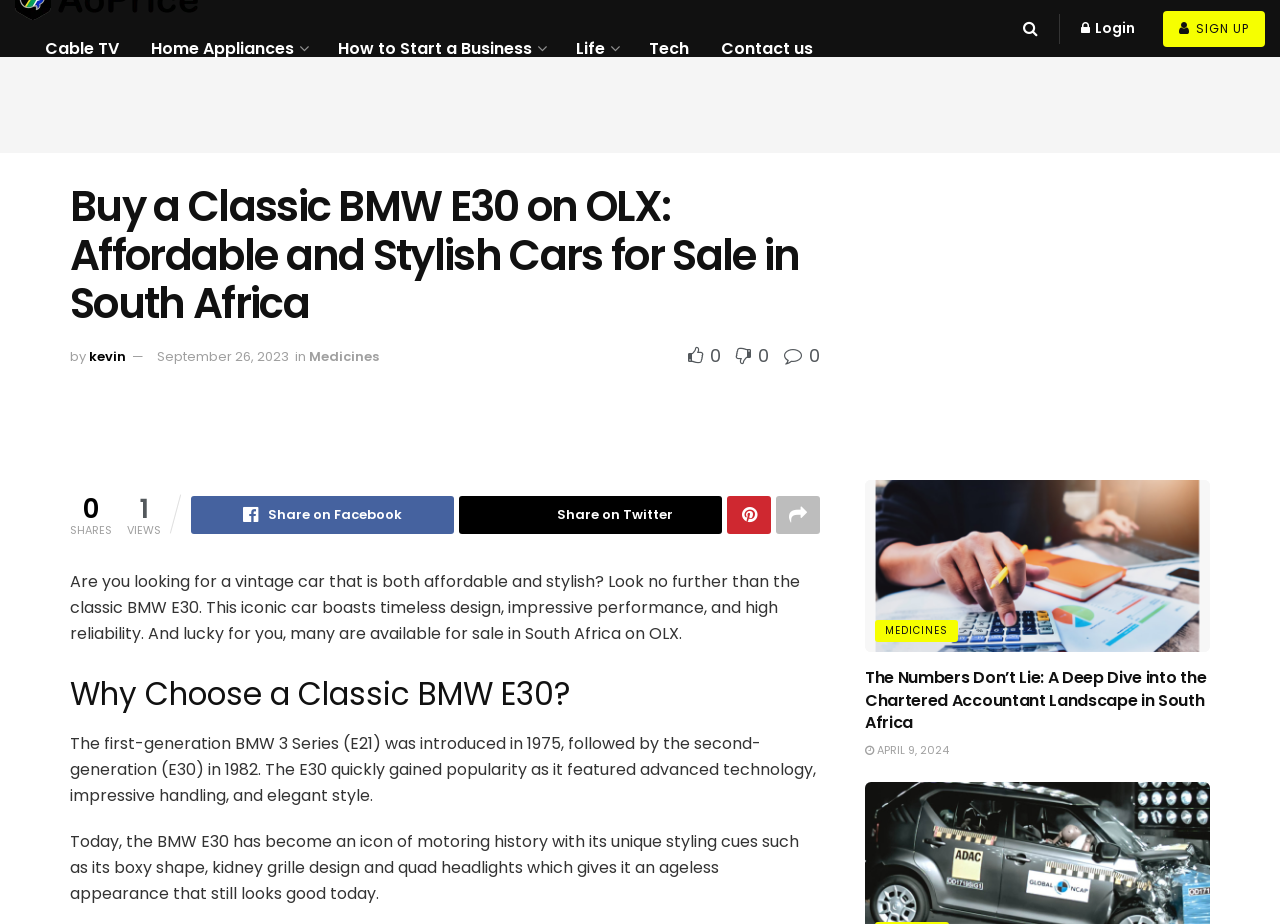Use a single word or phrase to answer this question: 
What type of car is being discussed in the article?

BMW E30